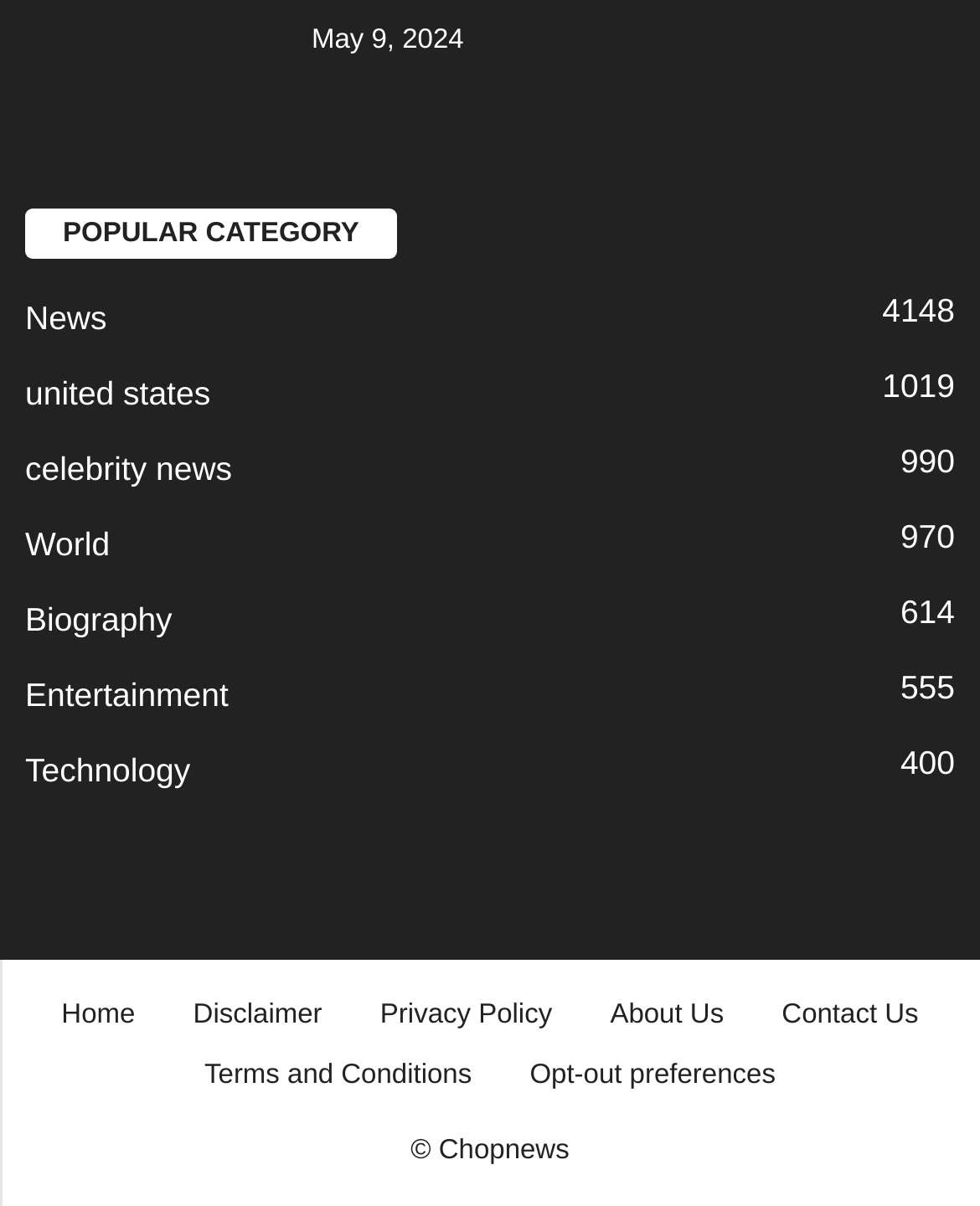What is the date displayed on the webpage?
Answer the question with a detailed explanation, including all necessary information.

The date is displayed at the top of the webpage, inside a time element, which is a child of the root element. The OCR text of this element is 'May 9, 2024'.